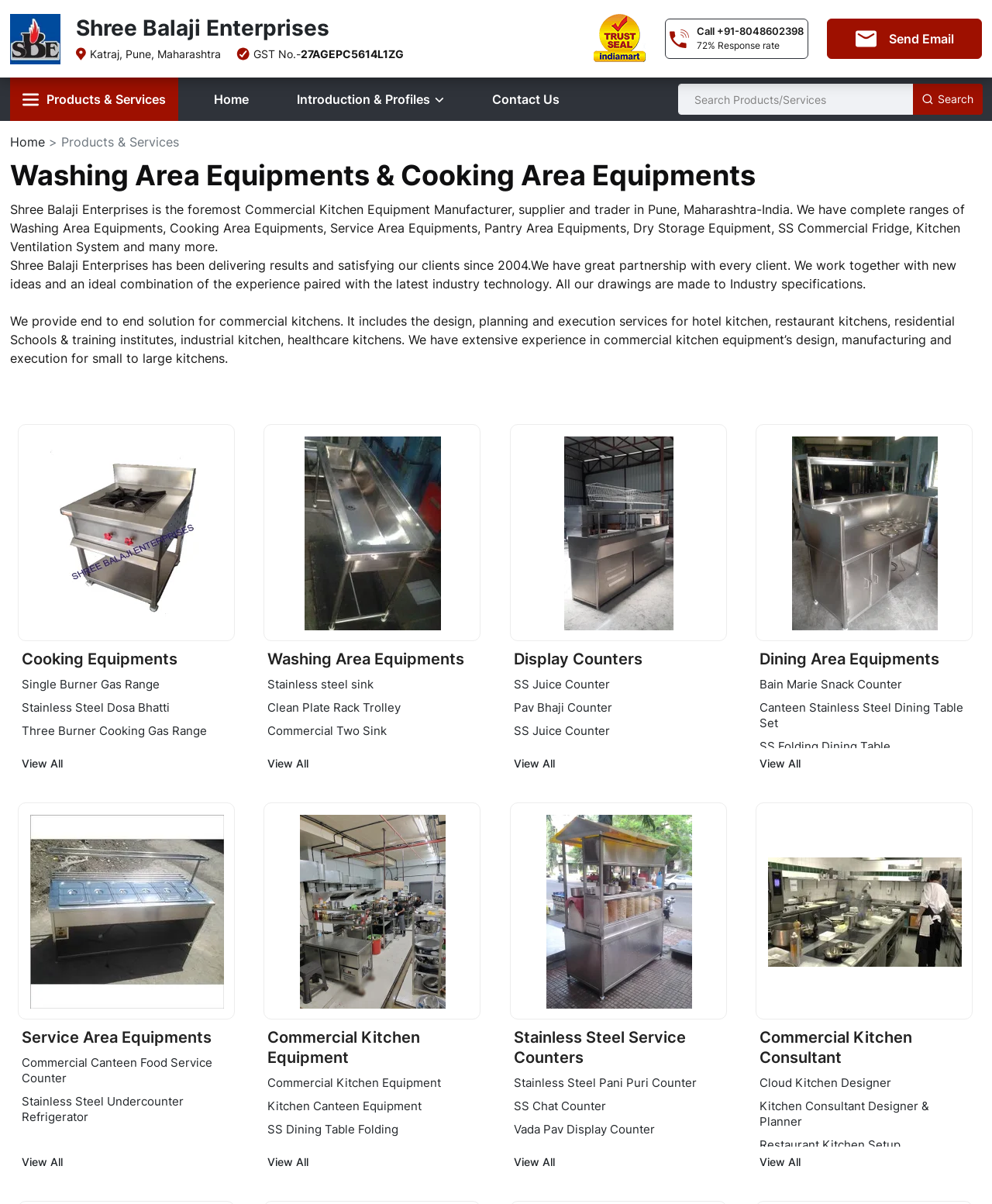How many categories of equipment are listed?
Refer to the image and respond with a one-word or short-phrase answer.

5